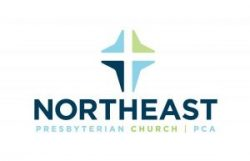Describe the image in great detail, covering all key points.

The image features the logo of the Northeast Presbyterian Church, an emblem representing their identity and mission within the community. The logo prominently displays a stylized cross, depicted in soft hues of green and blue, symbolizing faith and hope. Below the cross is the name "NORTH EAST," presented in bold, dark blue font, conveying strength and clarity. Beneath this, the words "PRESBYTERIAN CHURCH | PCA" are inscribed, indicating the church’s affiliation with the Presbyterian Church in America (PCA). This visual identity reflects the church's commitment to its values and community outreach.